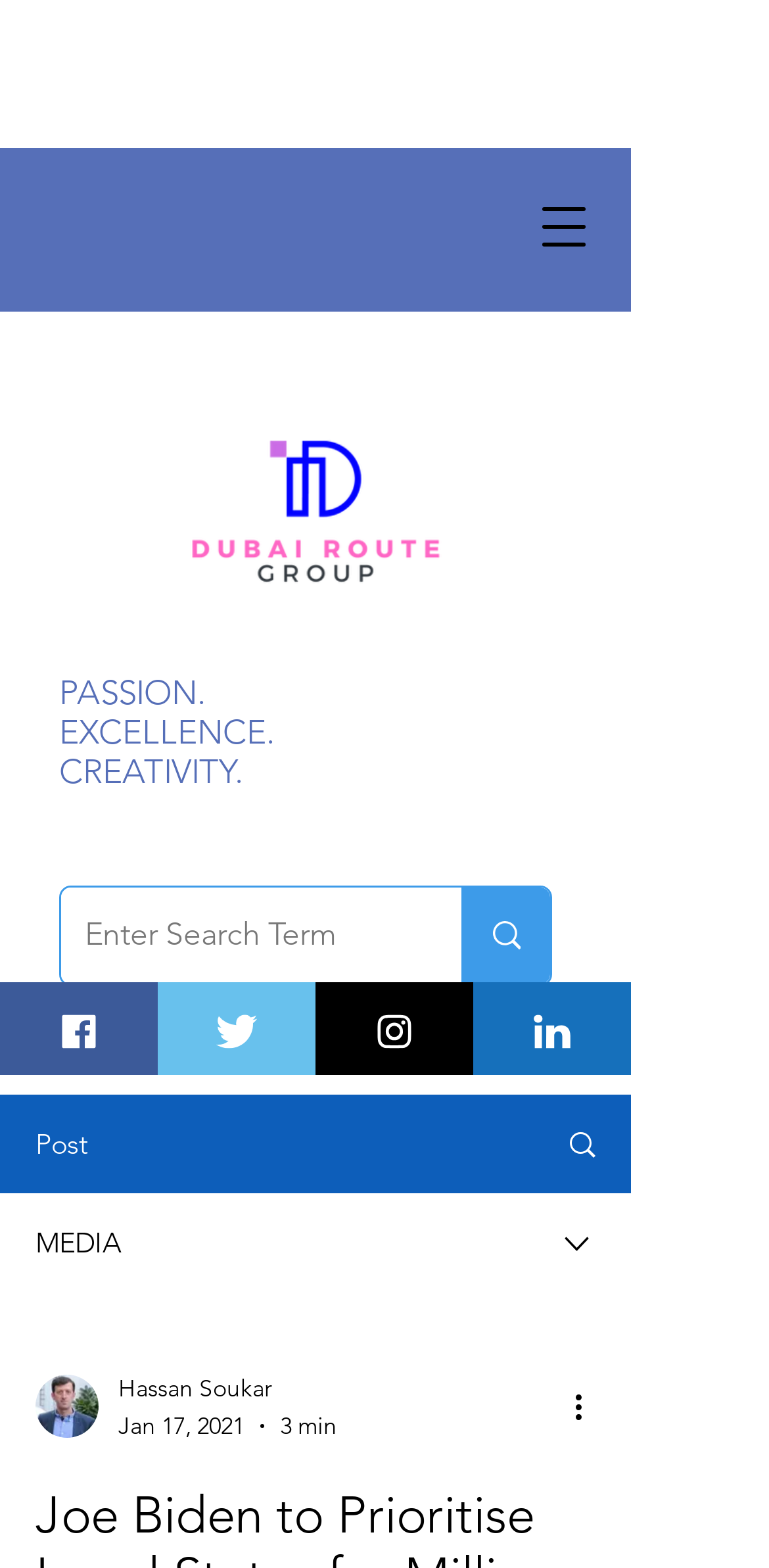Calculate the bounding box coordinates of the UI element given the description: "Search".

[0.695, 0.699, 0.818, 0.76]